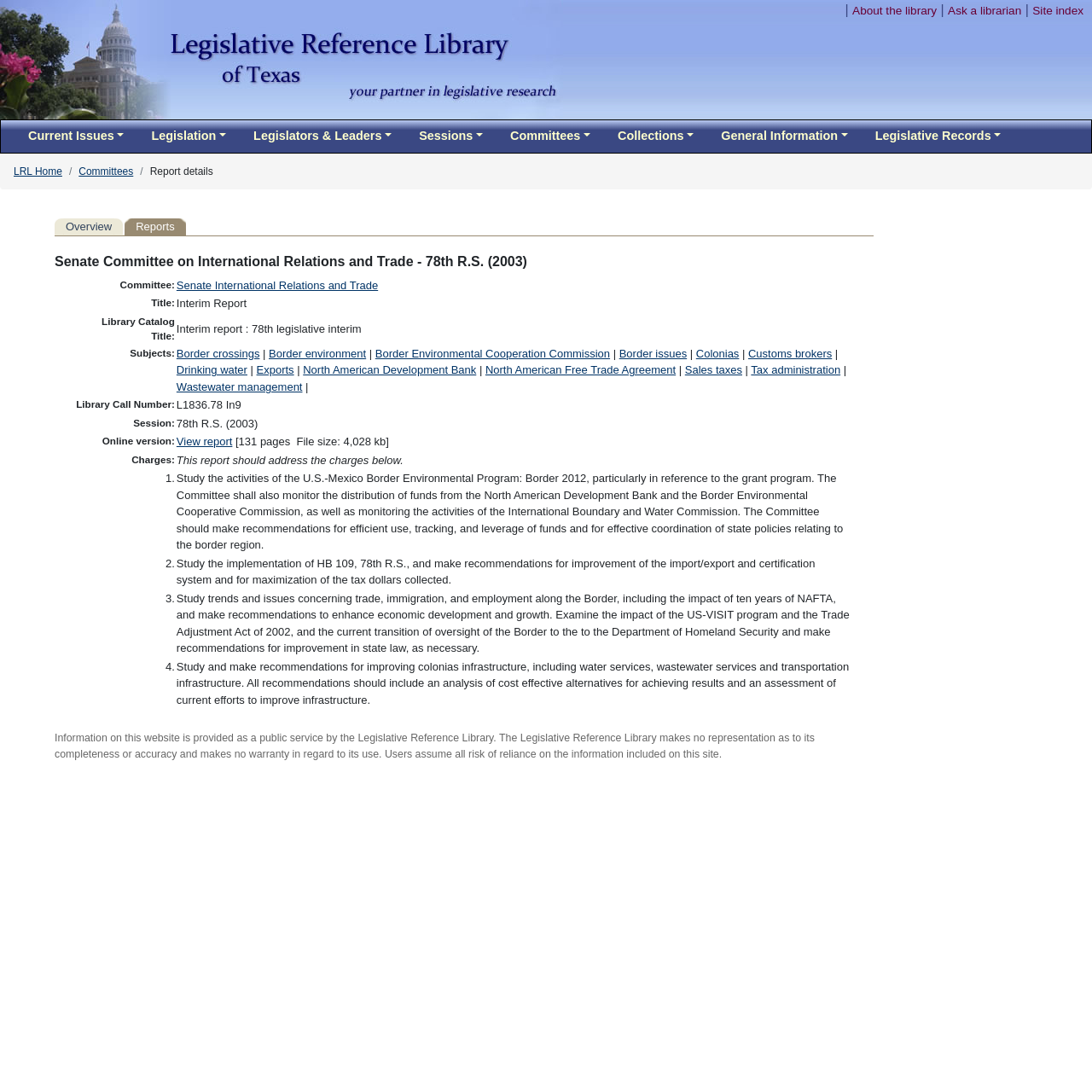Using the webpage screenshot, find the UI element described by North American Free Trade Agreement. Provide the bounding box coordinates in the format (top-left x, top-left y, bottom-right x, bottom-right y), ensuring all values are floating point numbers between 0 and 1.

[0.444, 0.333, 0.619, 0.345]